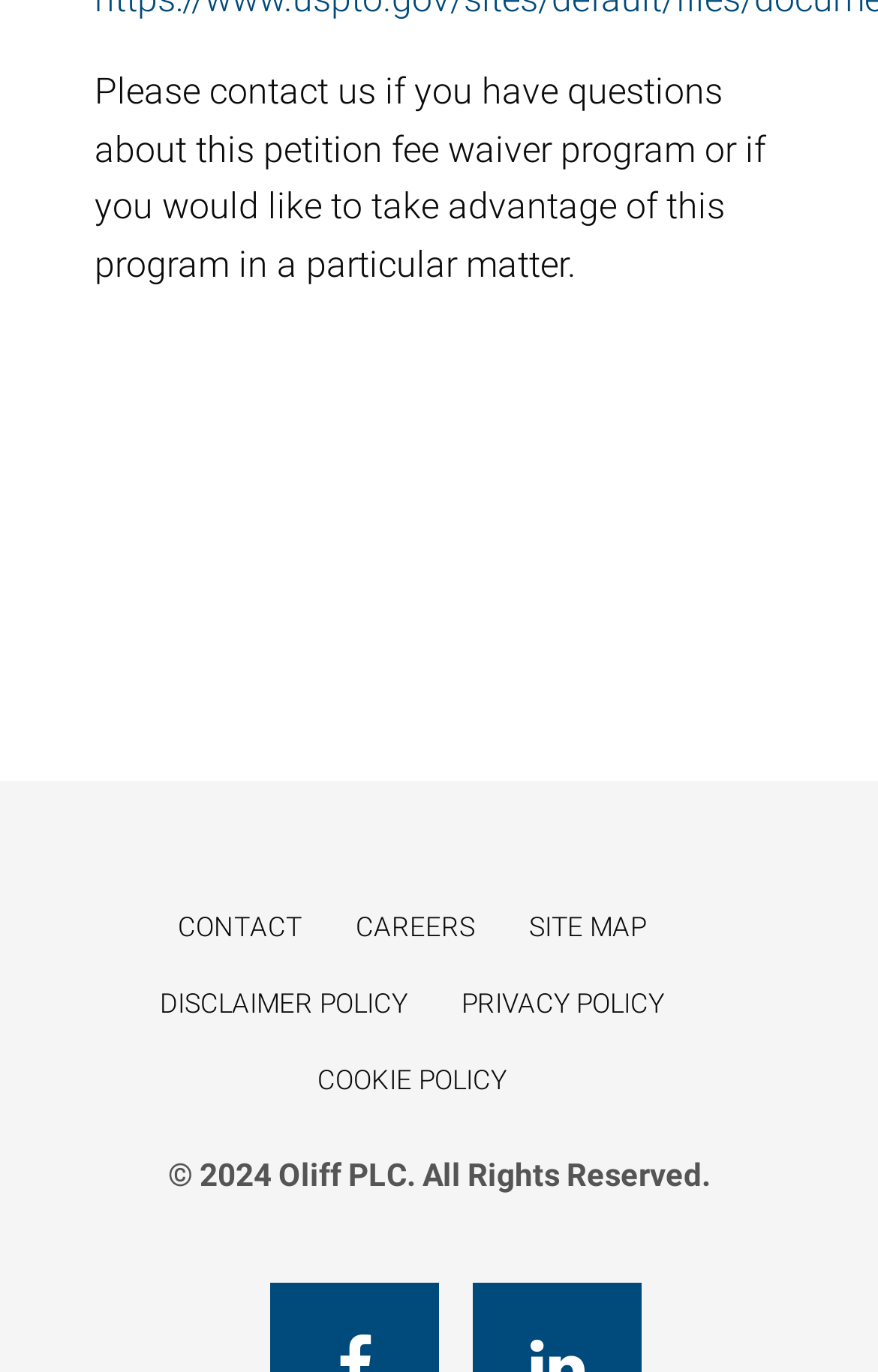Using the element description: "Careers", determine the bounding box coordinates. The coordinates should be in the format [left, top, right, bottom], with values between 0 and 1.

[0.405, 0.647, 0.603, 0.704]